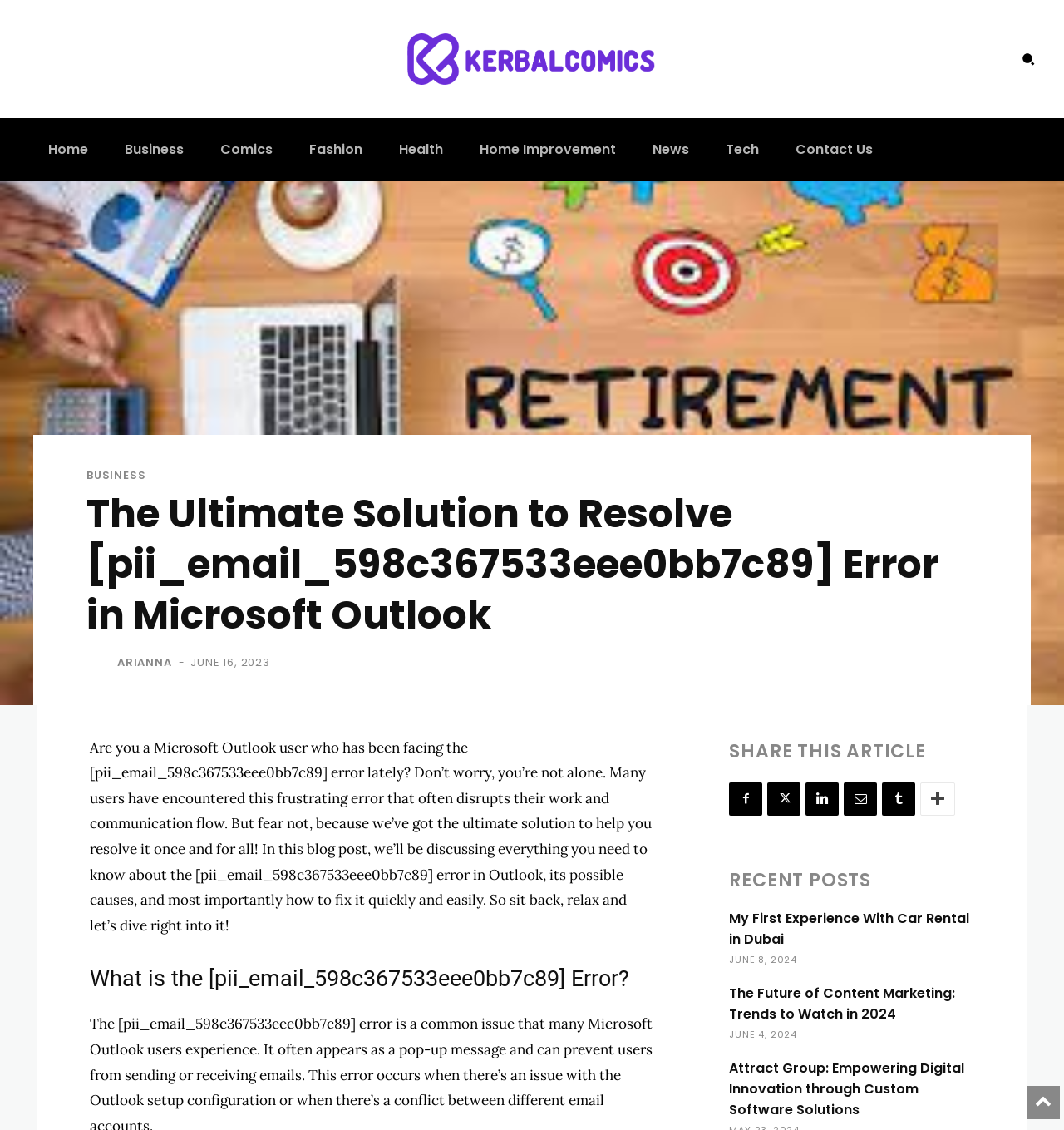Please reply to the following question with a single word or a short phrase:
How many social media sharing links are there?

6